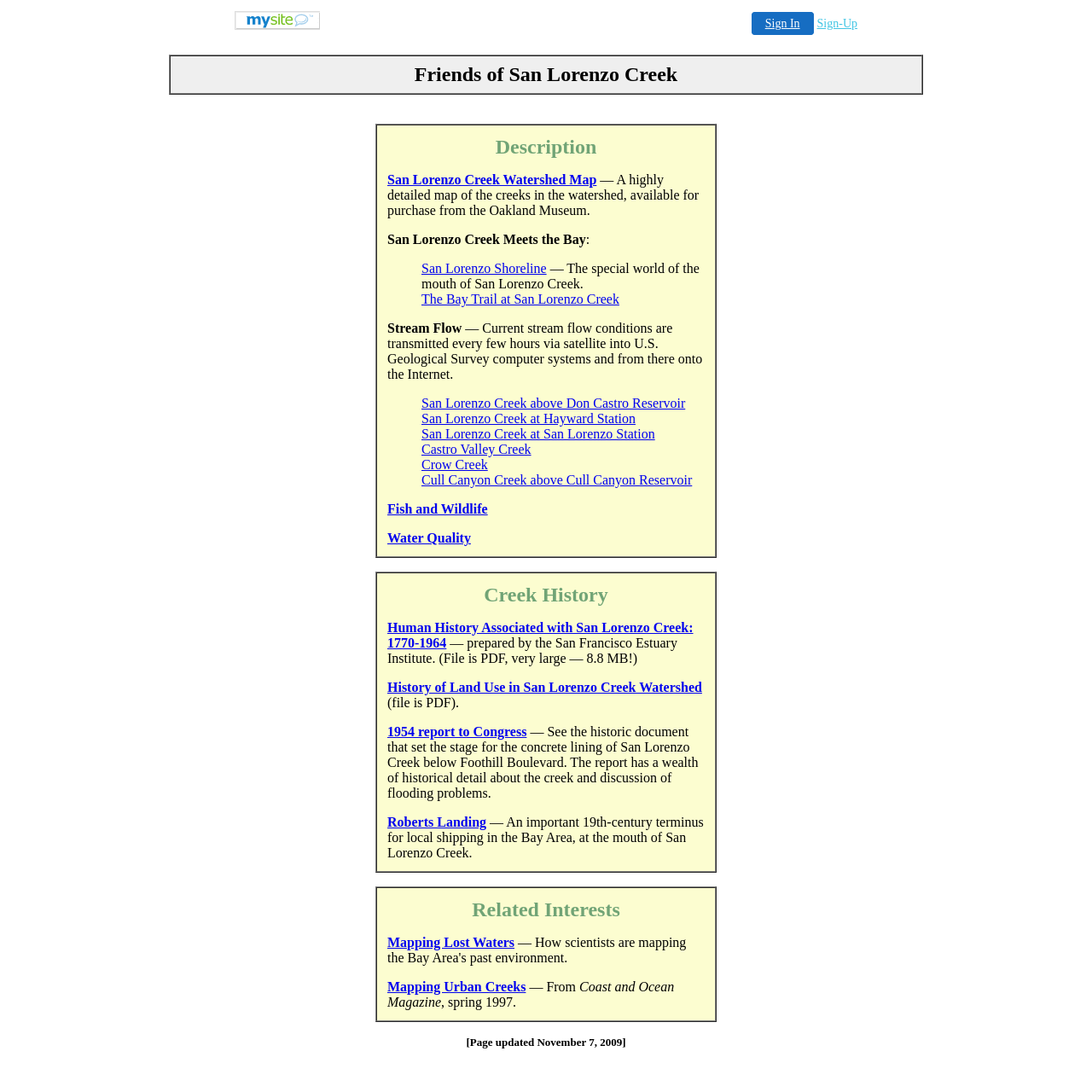What is the name of the report mentioned in the 'Creek History' section?
Based on the visual details in the image, please answer the question thoroughly.

In the 'Creek History' section, there is a link to a report mentioned, which is described as '1954 report to Congress', indicating that this is the name of the report.